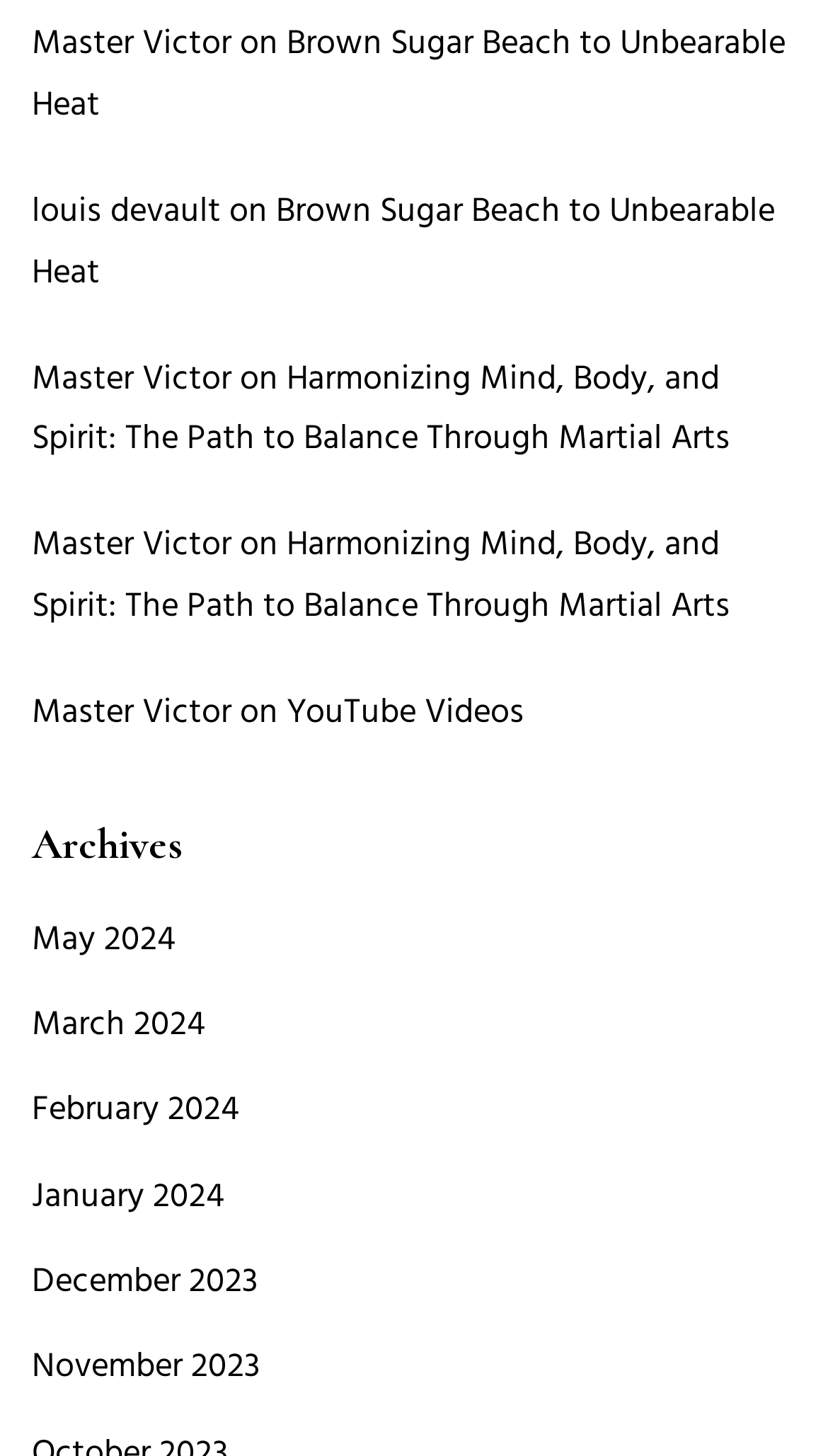Provide a short answer to the following question with just one word or phrase: How many articles are on this webpage?

5